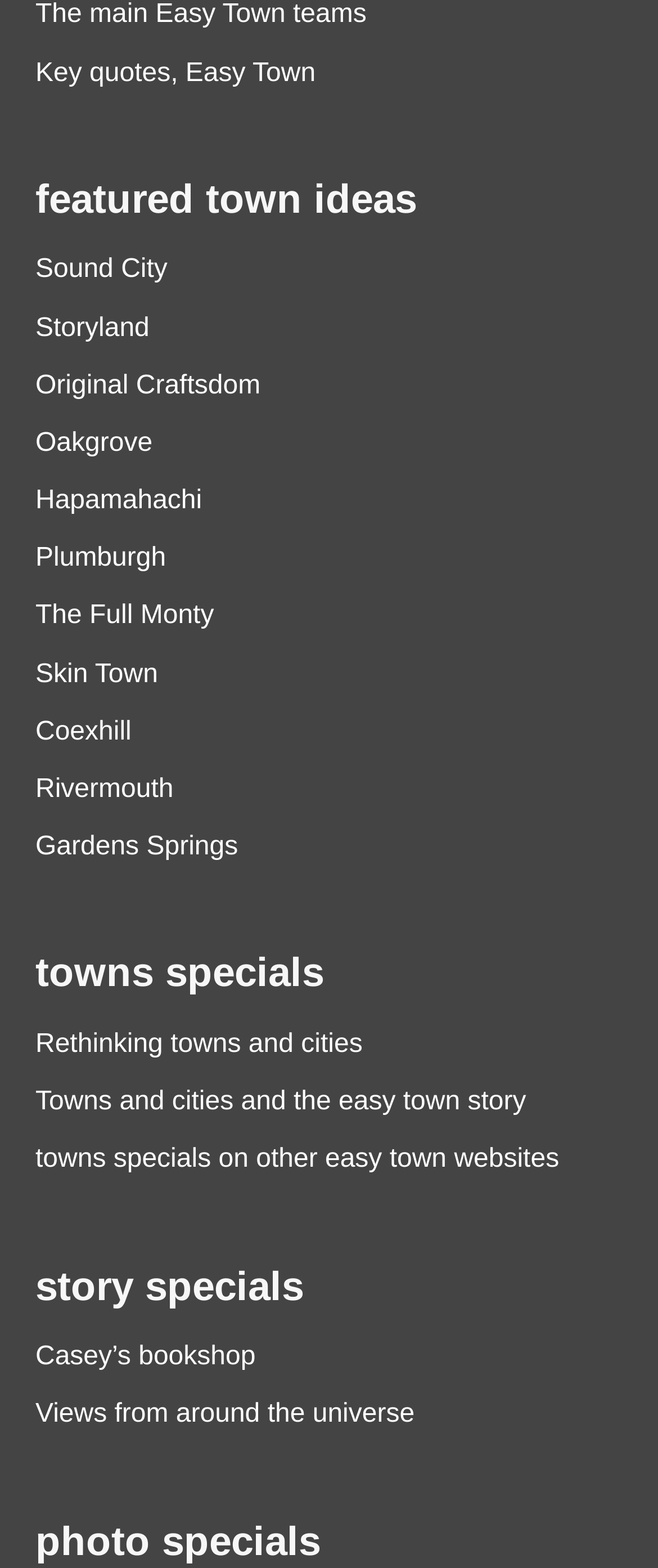Answer with a single word or phrase: 
What is the first town idea featured?

Sound City